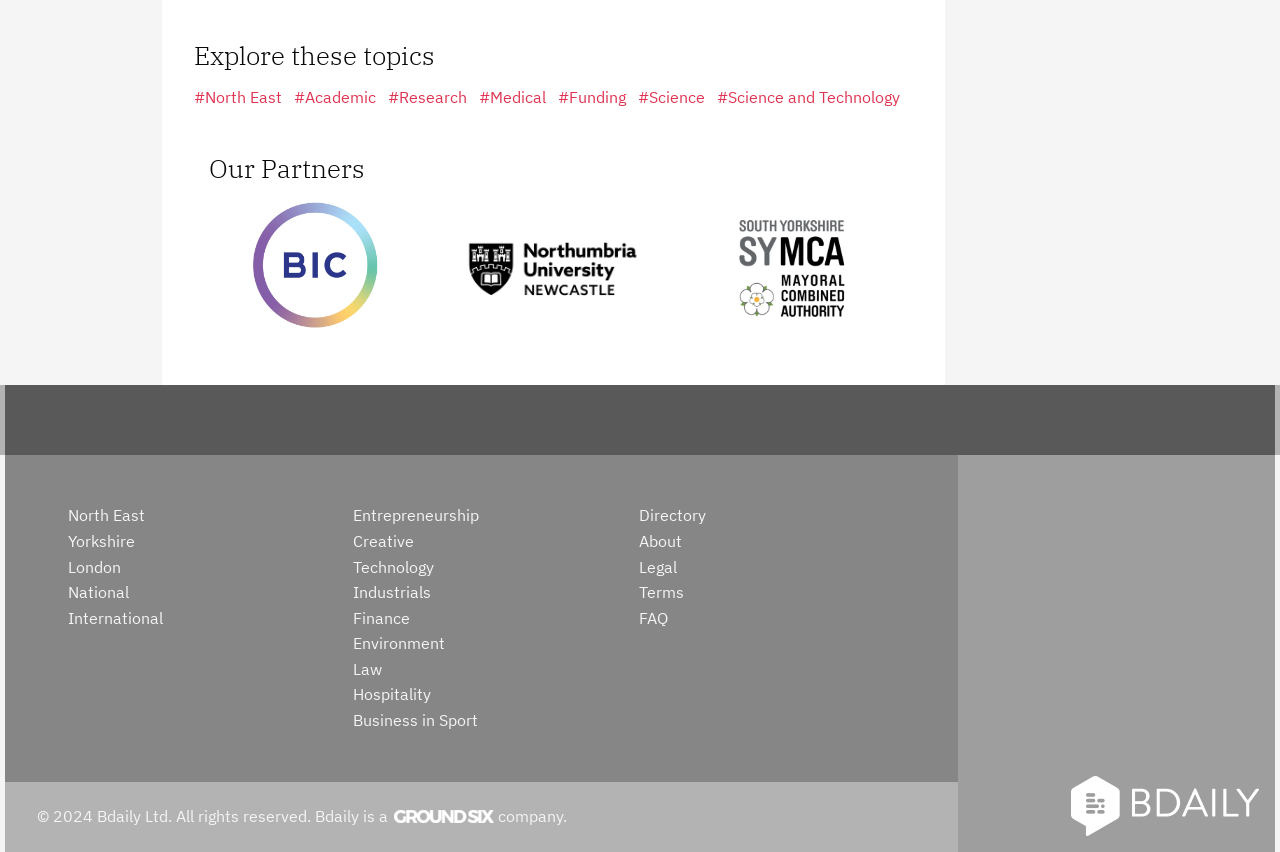Please find the bounding box coordinates of the element that needs to be clicked to perform the following instruction: "Explore 'Our Partners'". The bounding box coordinates should be four float numbers between 0 and 1, represented as [left, top, right, bottom].

[0.151, 0.174, 0.713, 0.222]